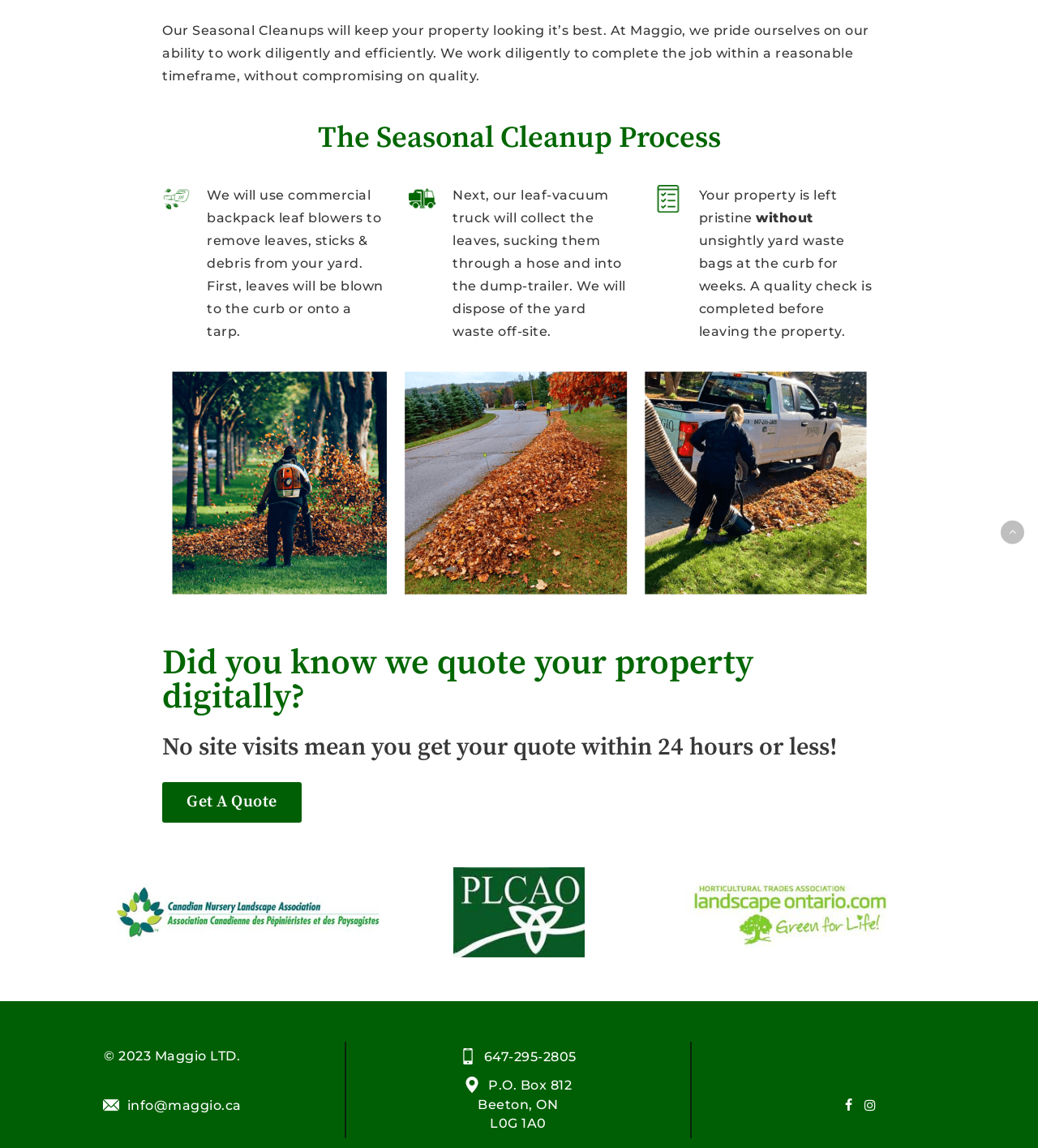Bounding box coordinates are specified in the format (top-left x, top-left y, bottom-right x, bottom-right y). All values are floating point numbers bounded between 0 and 1. Please provide the bounding box coordinate of the region this sentence describes: info@maggio.ca

[0.432, 0.929, 0.566, 0.943]